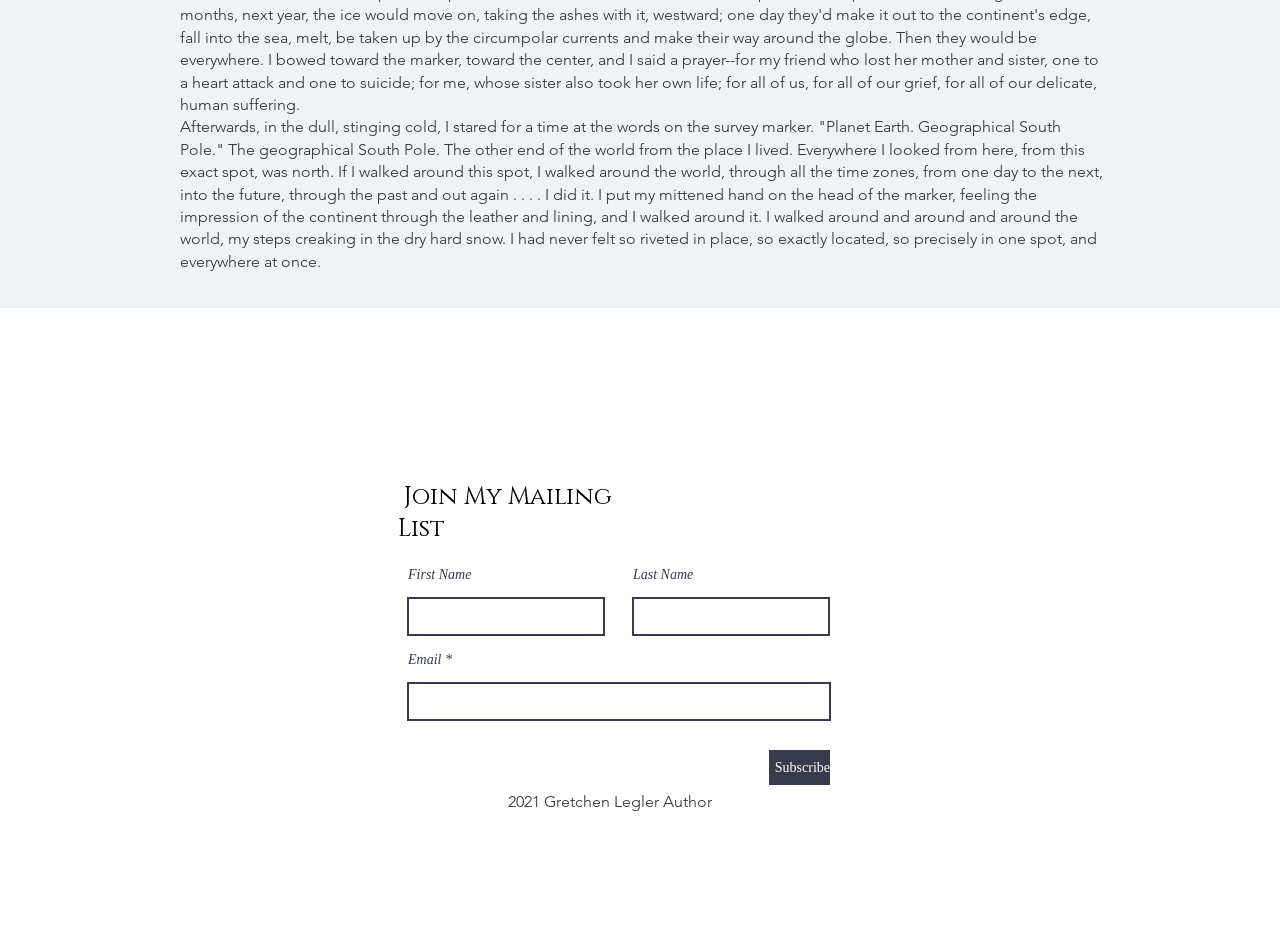Return the bounding box coordinates of the UI element that corresponds to this description: "name="email" placeholder=""". The coordinates must be given as four float numbers in the range of 0 and 1, [left, top, right, bottom].

[0.318, 0.726, 0.649, 0.768]